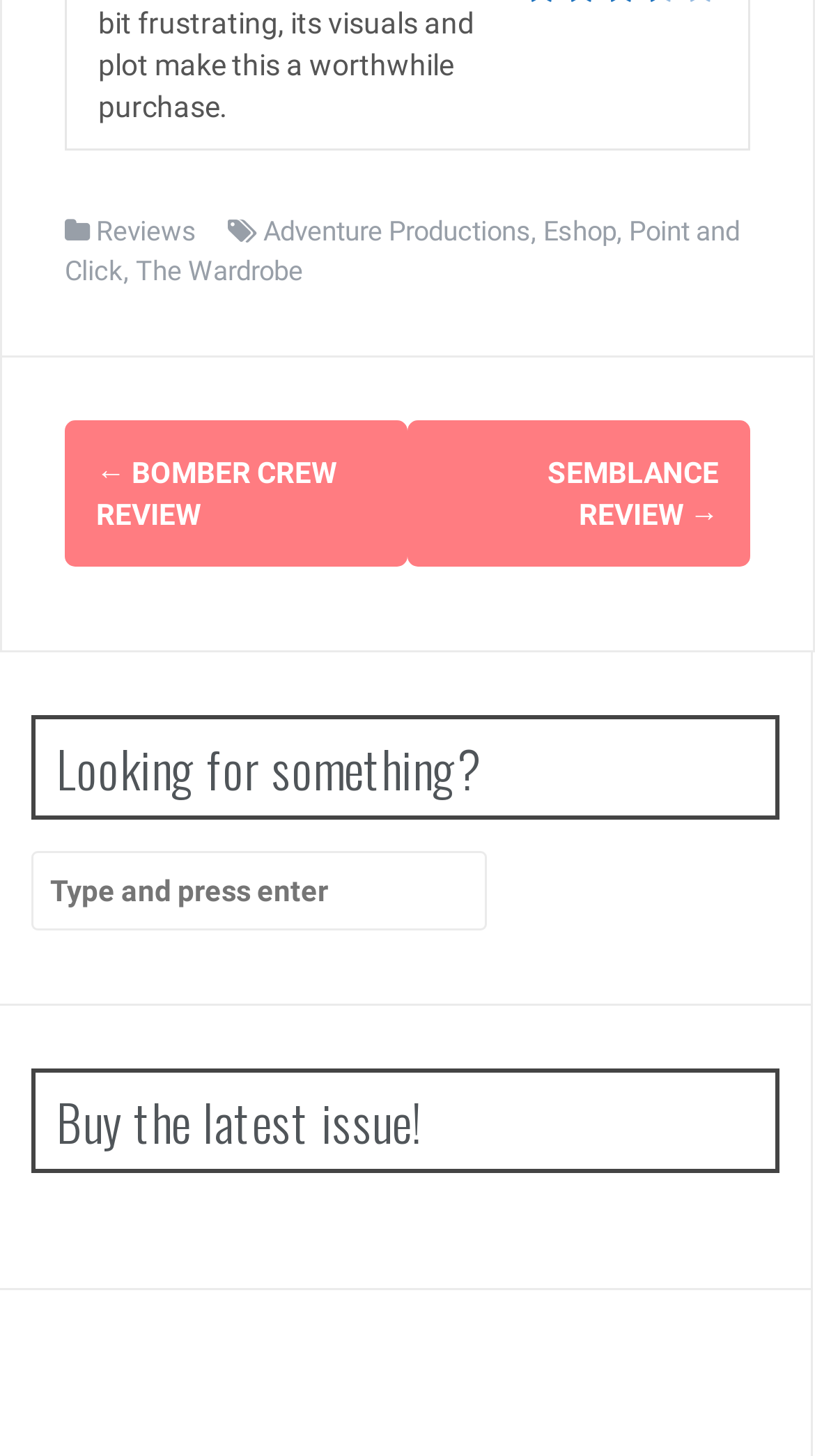What is the text above the search box?
Using the information from the image, provide a comprehensive answer to the question.

Above the search box, I found a heading element with the text 'Looking for something?' and a bounding box coordinate of [0.038, 0.491, 0.956, 0.563].